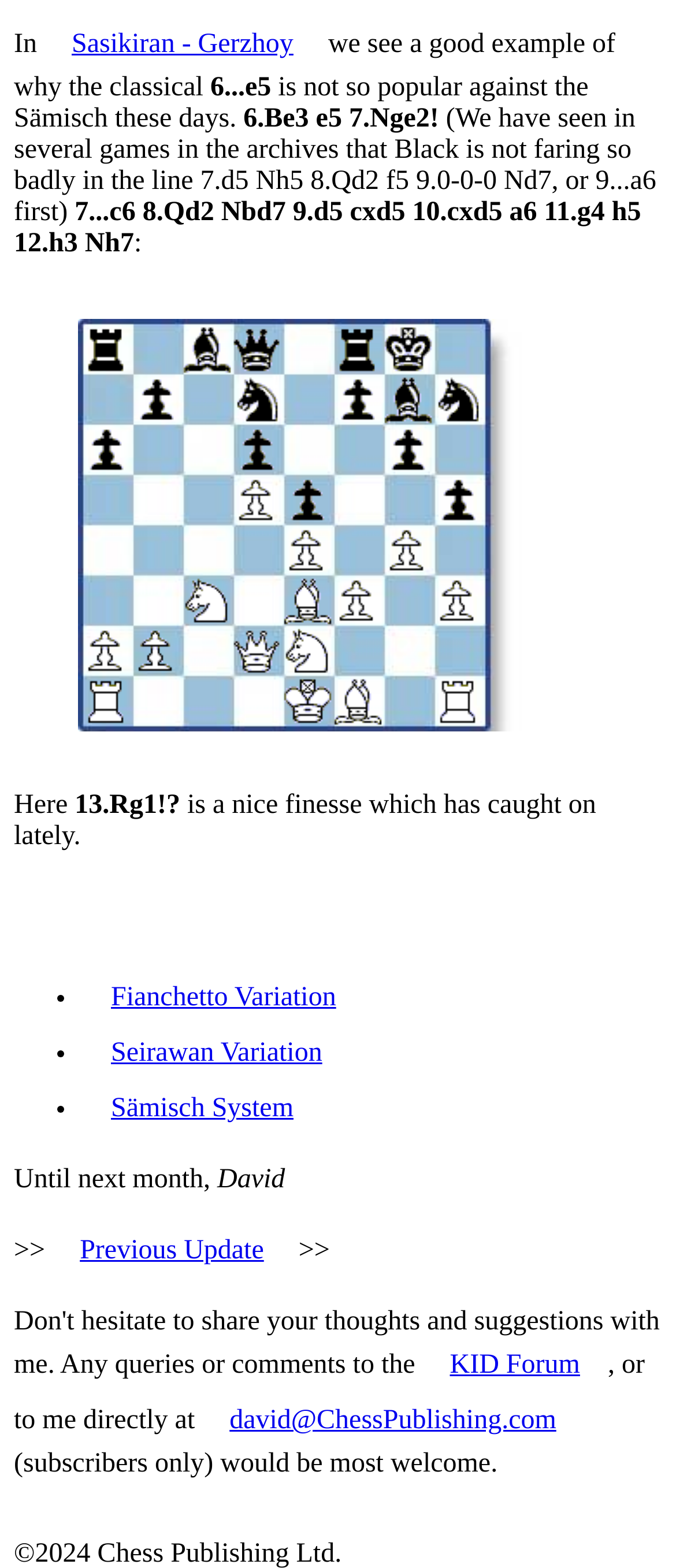Identify the bounding box coordinates of the region that needs to be clicked to carry out this instruction: "View the image at the top-left corner". Provide these coordinates as four float numbers ranging from 0 to 1, i.e., [left, top, right, bottom].

[0.121, 0.207, 0.195, 0.239]